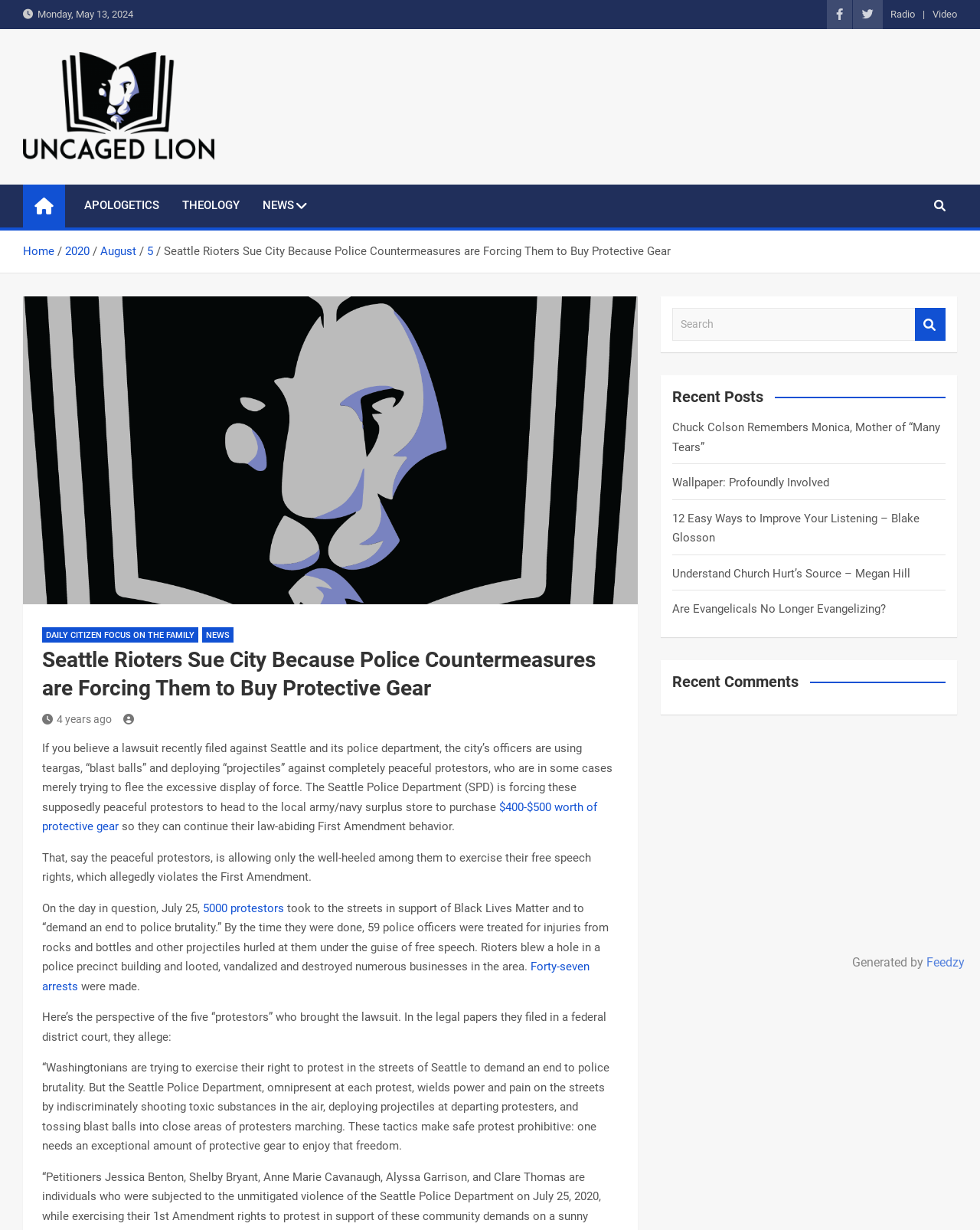What is the date mentioned in the article?
Answer the question with detailed information derived from the image.

I found the date by looking at the top of the webpage, where it says 'Monday, May 13, 2024' in a static text element.